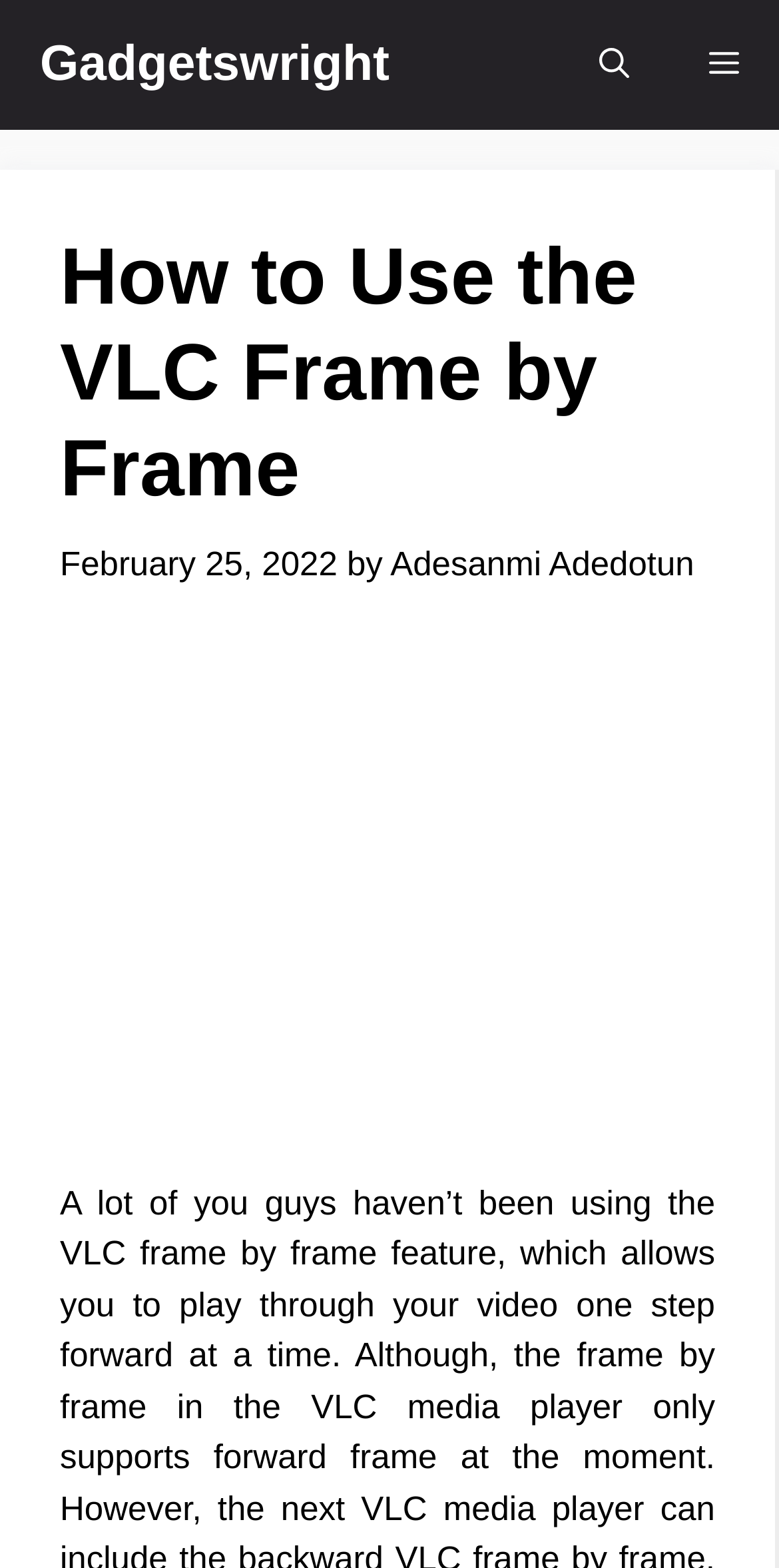Extract the bounding box coordinates of the UI element described by: "aria-label="Open search"". The coordinates should include four float numbers ranging from 0 to 1, e.g., [left, top, right, bottom].

[0.718, 0.0, 0.859, 0.083]